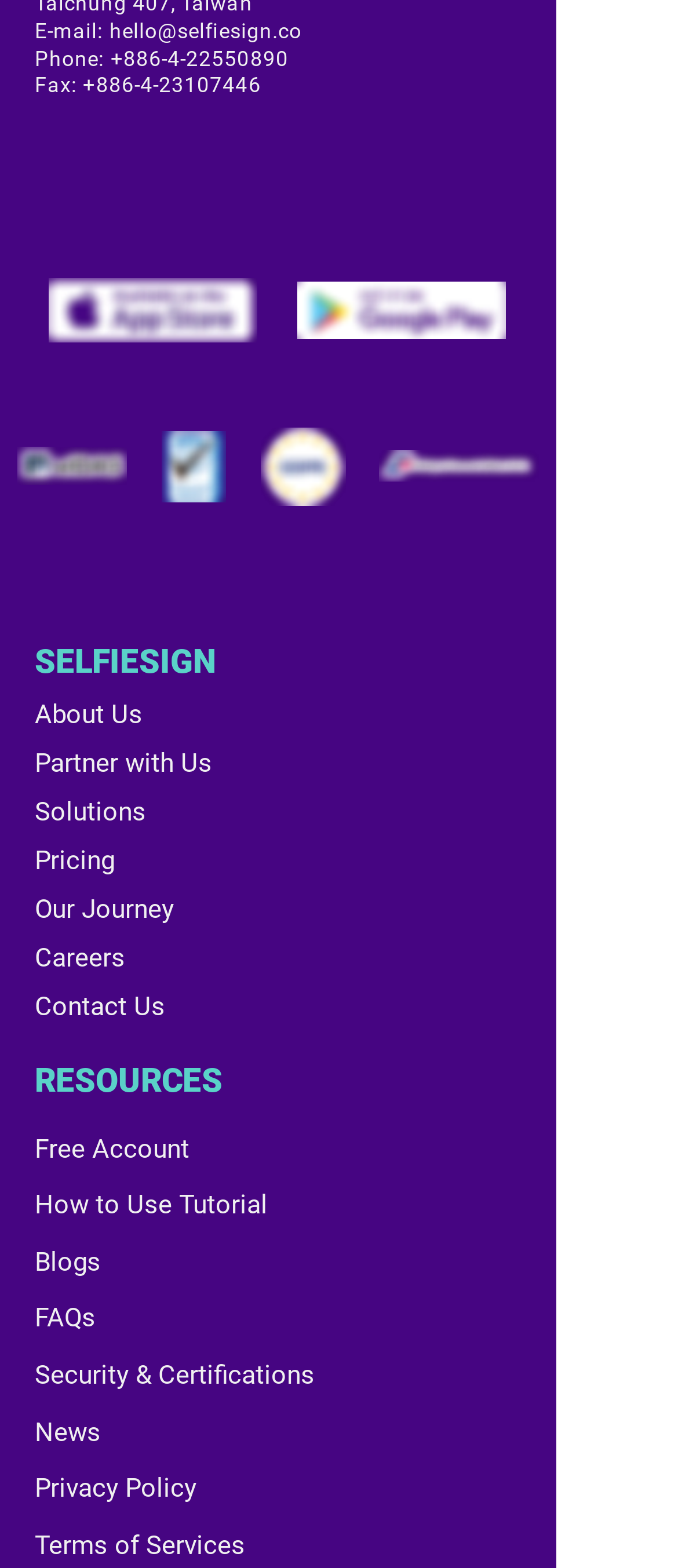Answer the following query with a single word or phrase:
How many main sections are there in the webpage?

2